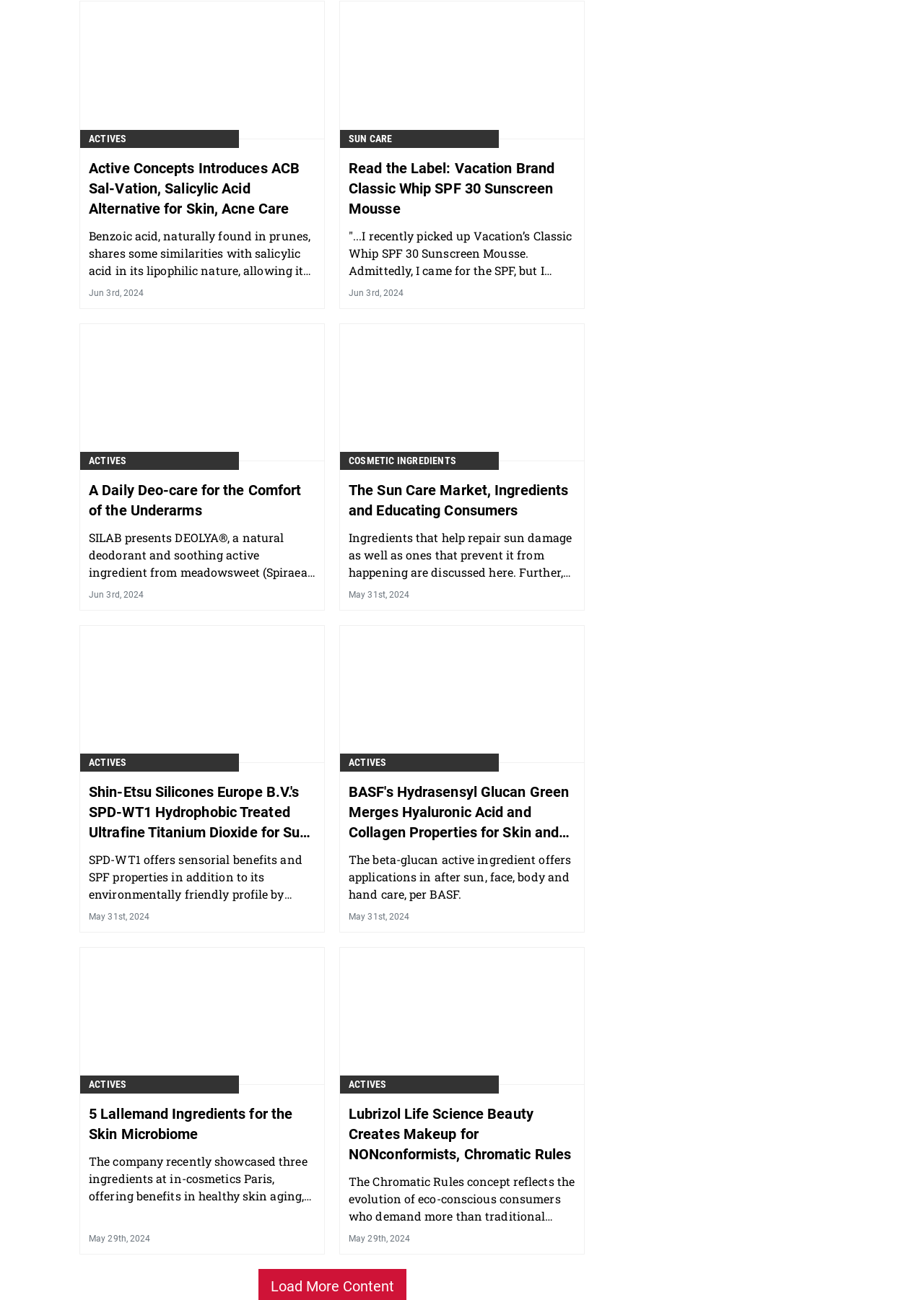What is the name of the active ingredient that offers applications in after sun, face, body and hand care?
Respond to the question with a single word or phrase according to the image.

Hydrasensyl Glucan Green